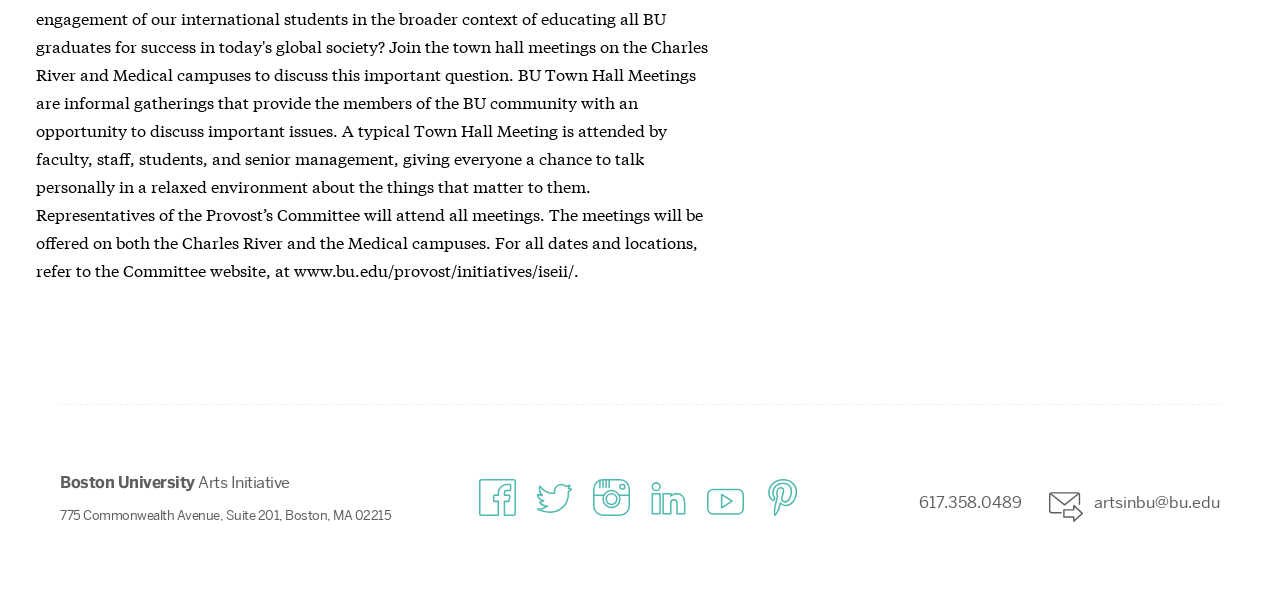Please give a one-word or short phrase response to the following question: 
What is the address of the university?

775 Commonwealth Avenue, Suite 201, Boston, MA 02215